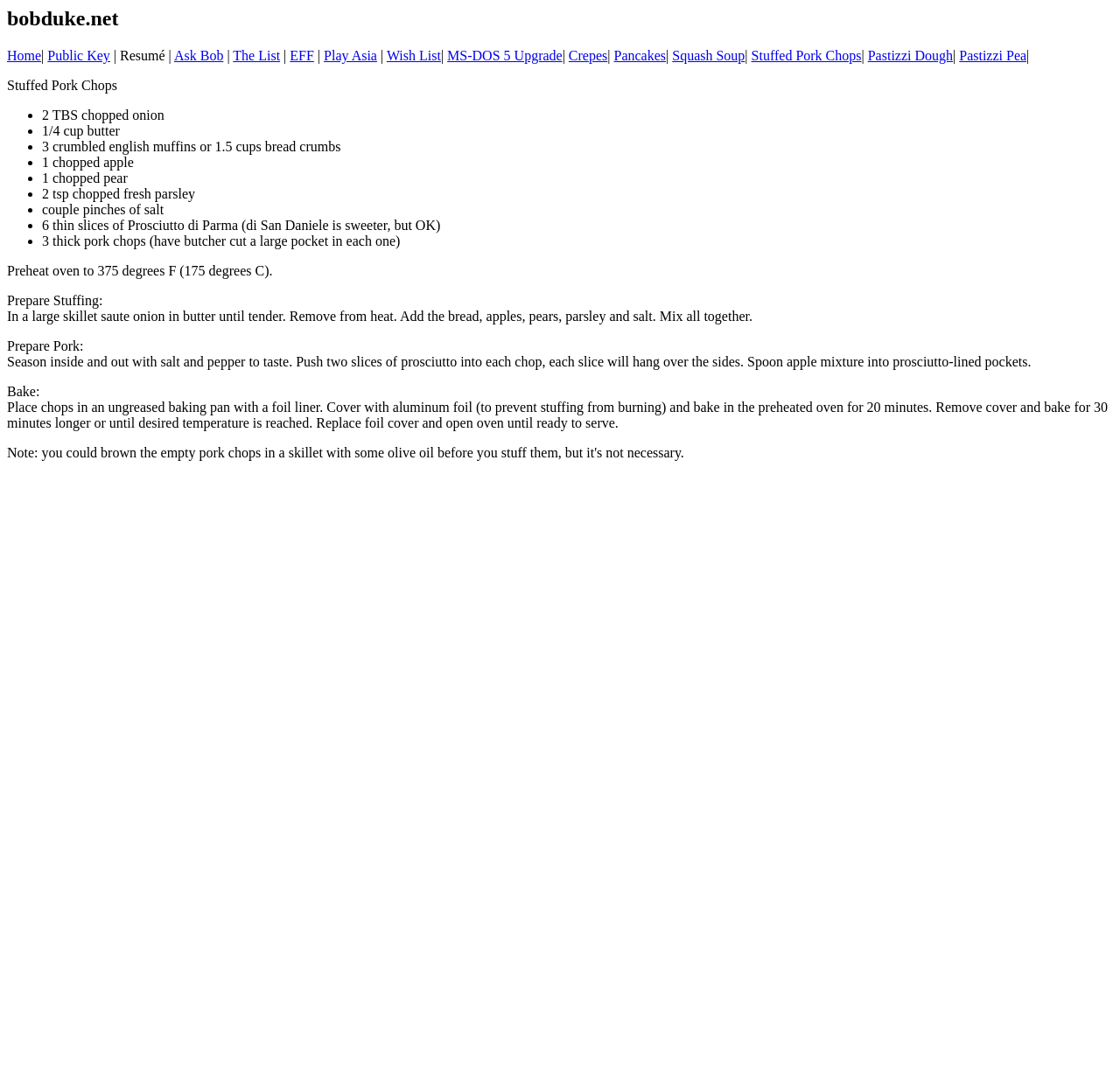Identify the bounding box coordinates of the area you need to click to perform the following instruction: "Visit Public Key".

[0.042, 0.045, 0.098, 0.059]